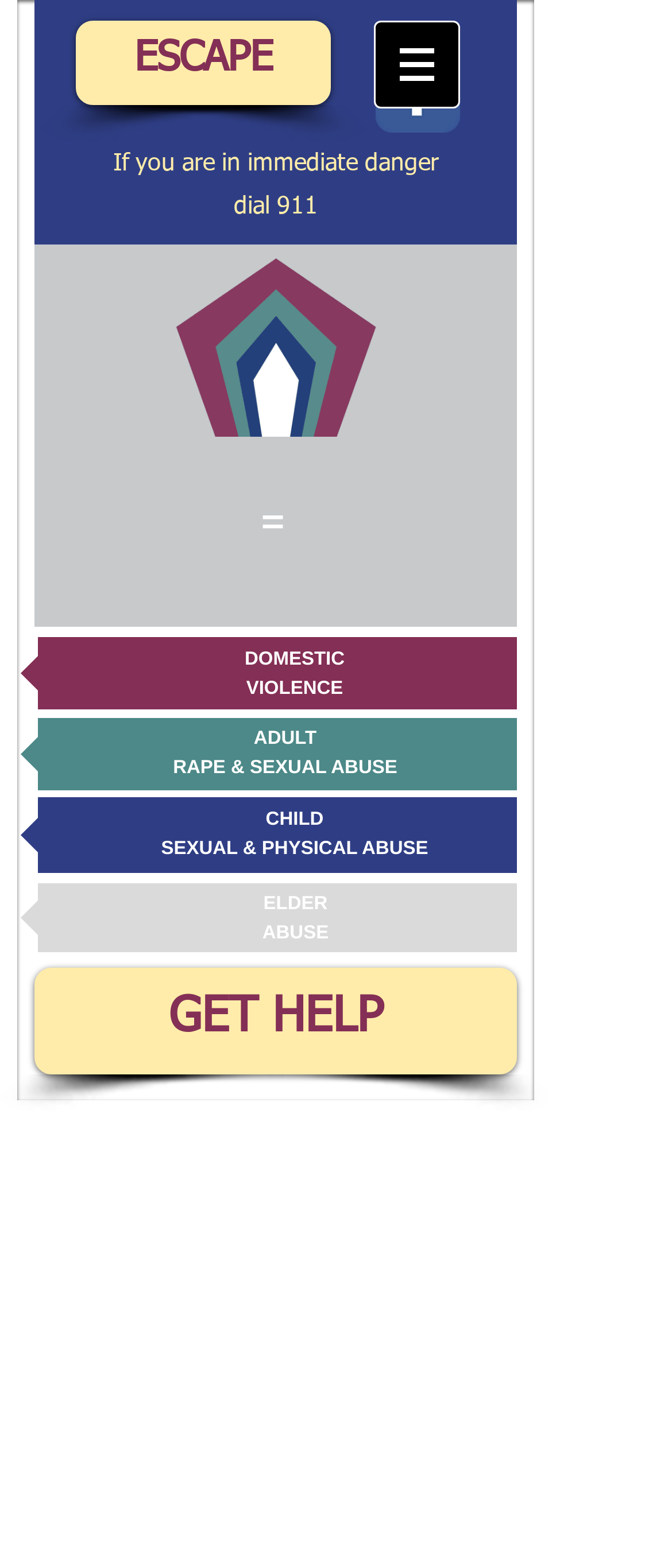Refer to the image and provide an in-depth answer to the question:
What is the first type of abuse mentioned?

I looked at the headings on the webpage and found that the first type of abuse mentioned is DOMESTIC, which is a link that can be clicked.